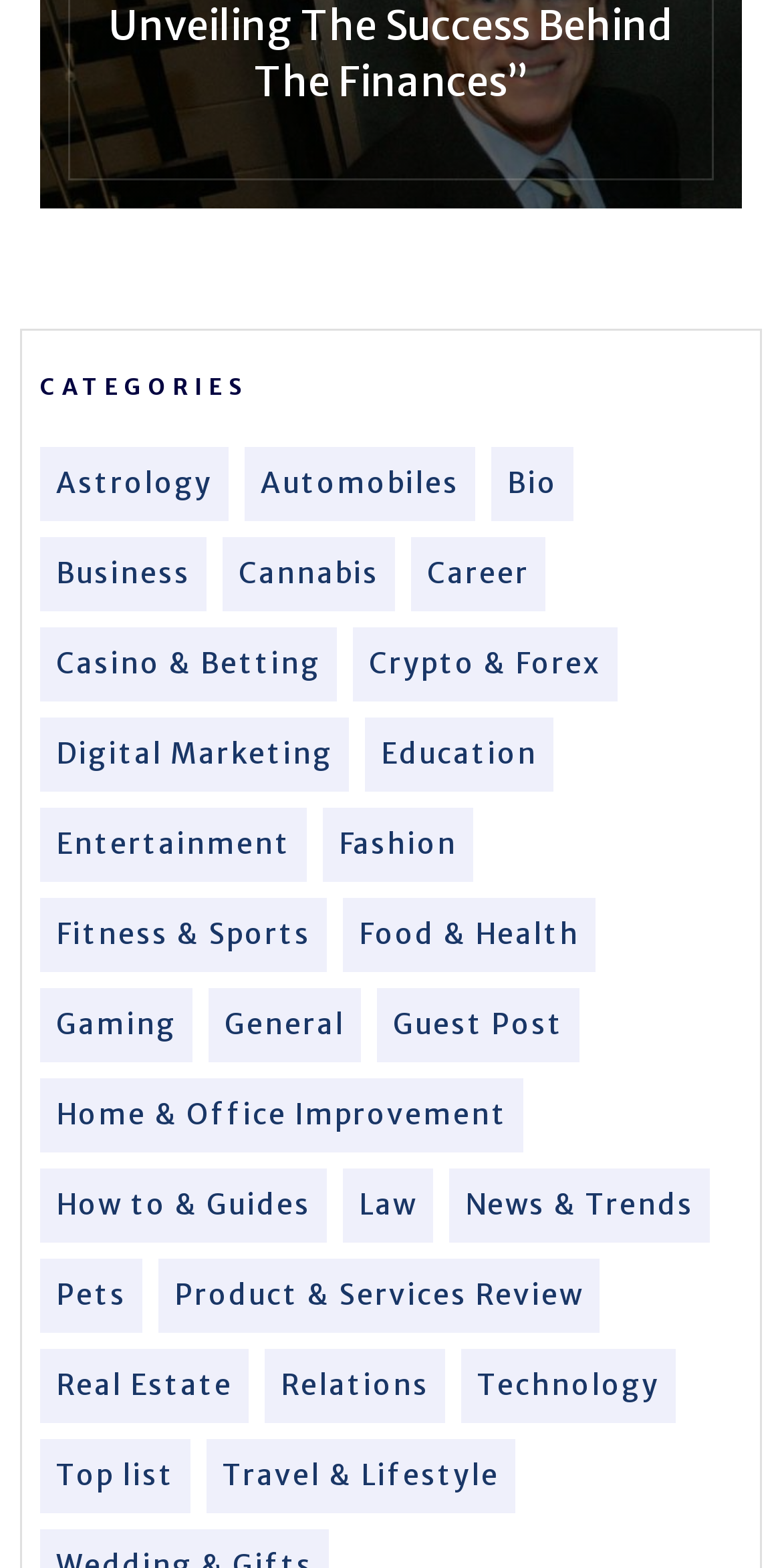Determine the bounding box coordinates for the region that must be clicked to execute the following instruction: "Explore Education resources".

[0.487, 0.468, 0.687, 0.495]